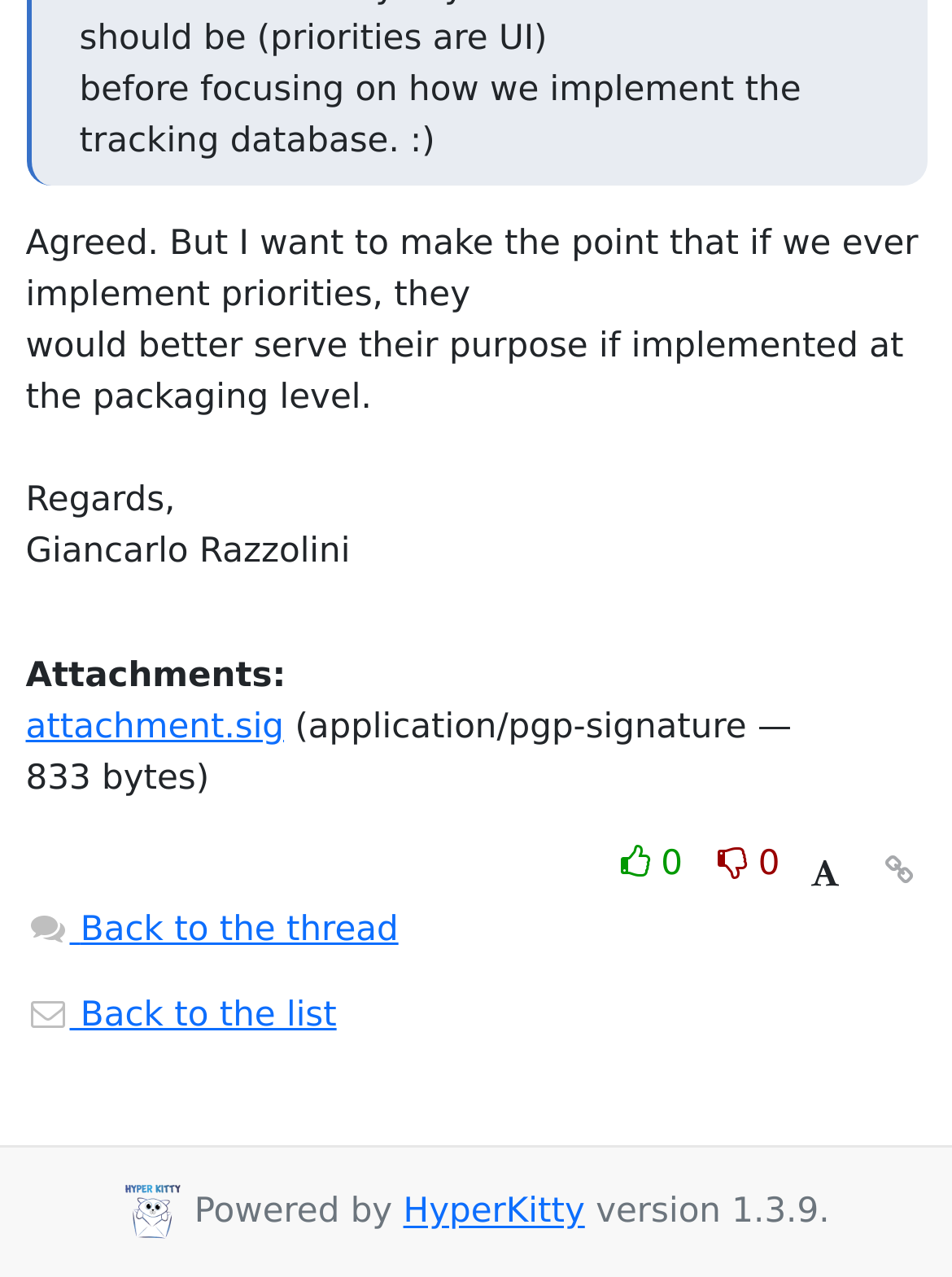Reply to the question with a single word or phrase:
Who is the author of the message?

Giancarlo Razzolini